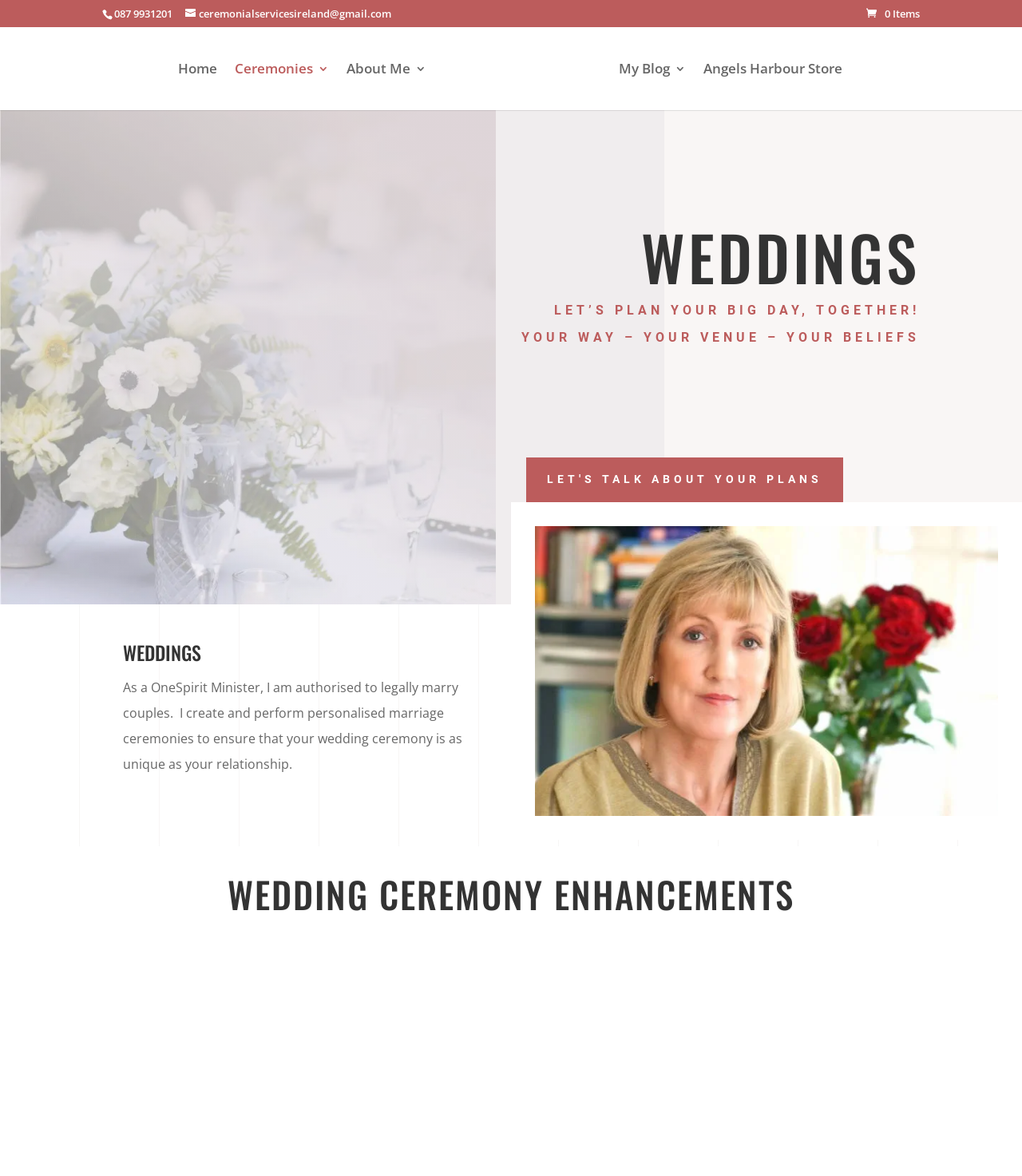Could you locate the bounding box coordinates for the section that should be clicked to accomplish this task: "Learn about handfasting ceremony".

[0.123, 0.84, 0.877, 0.873]